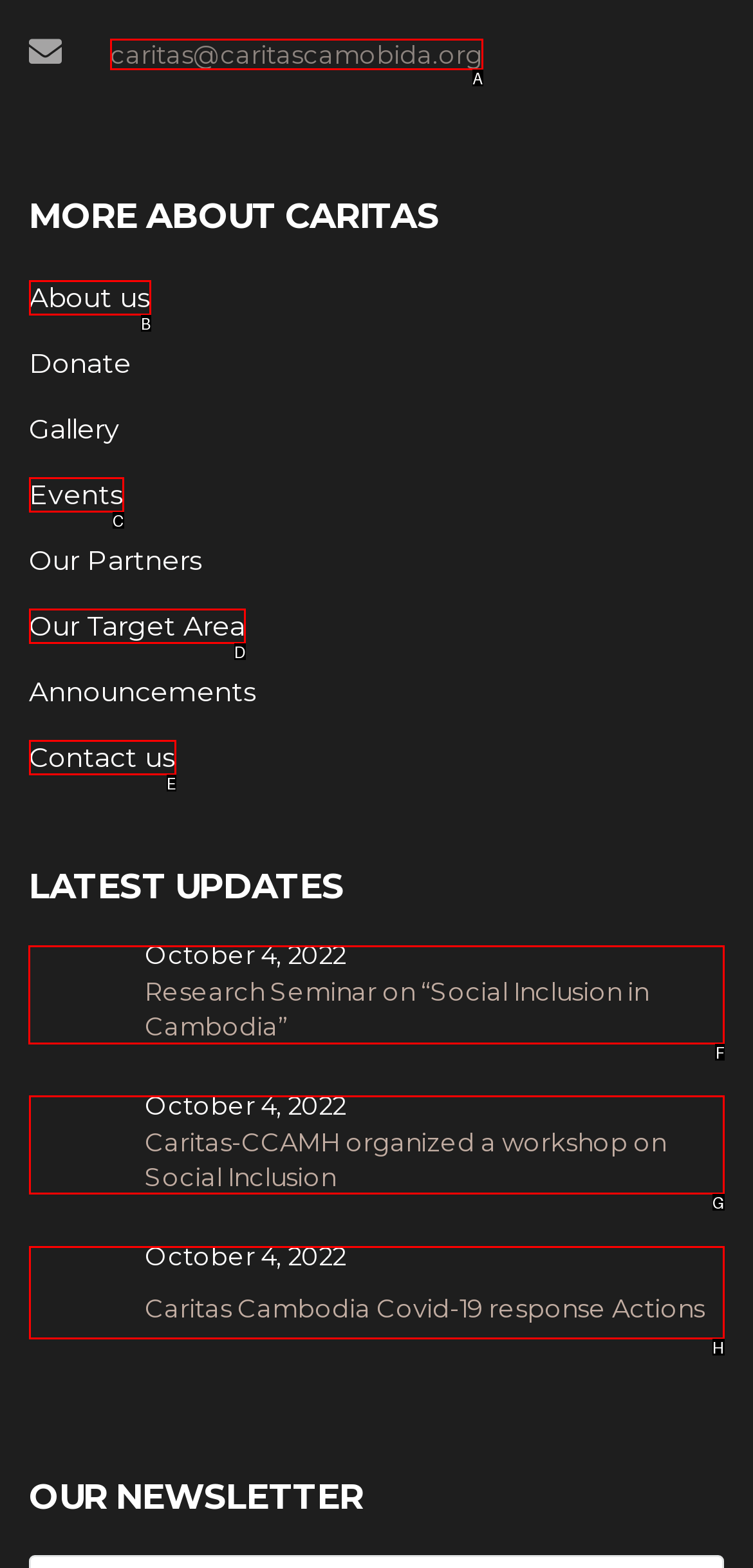Tell me which one HTML element you should click to complete the following task: View 'Research Seminar on “Social Inclusion in Cambodia”'
Answer with the option's letter from the given choices directly.

F